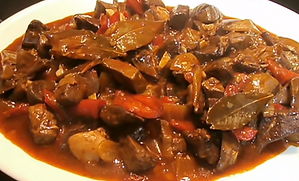Describe the image thoroughly, including all noticeable details.

This image showcases a plate of **Asadurilla**, a traditional pan-cooked stew made from lamb's internal organs, specifically the heart, lungs, and liver. The dish is richly sauced and features a blend of ingredients including red peppers and bay leaves, which contribute to its savory aroma and flavor. Asadurilla is part of a culinary category known as **casquería**, which encompasses various animal parts that are often overlooked but can be delicious when prepared thoughtfully. The stew is typically enjoyed with a side of crusty bread and is emblematic of hearty, rustic cooking, celebrating the use of all parts of the animal.